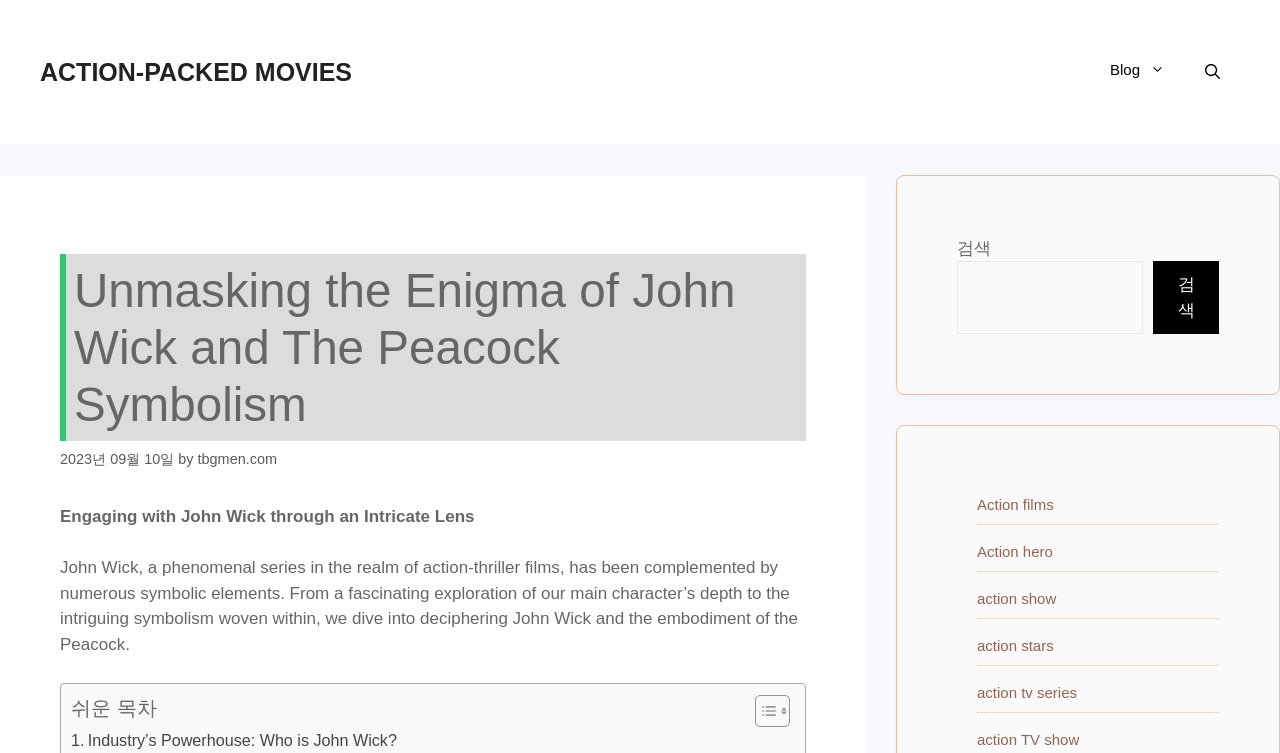Determine the bounding box coordinates of the element's region needed to click to follow the instruction: "Click on the 'ACTION-PACKED MOVIES' link". Provide these coordinates as four float numbers between 0 and 1, formatted as [left, top, right, bottom].

[0.031, 0.078, 0.275, 0.115]